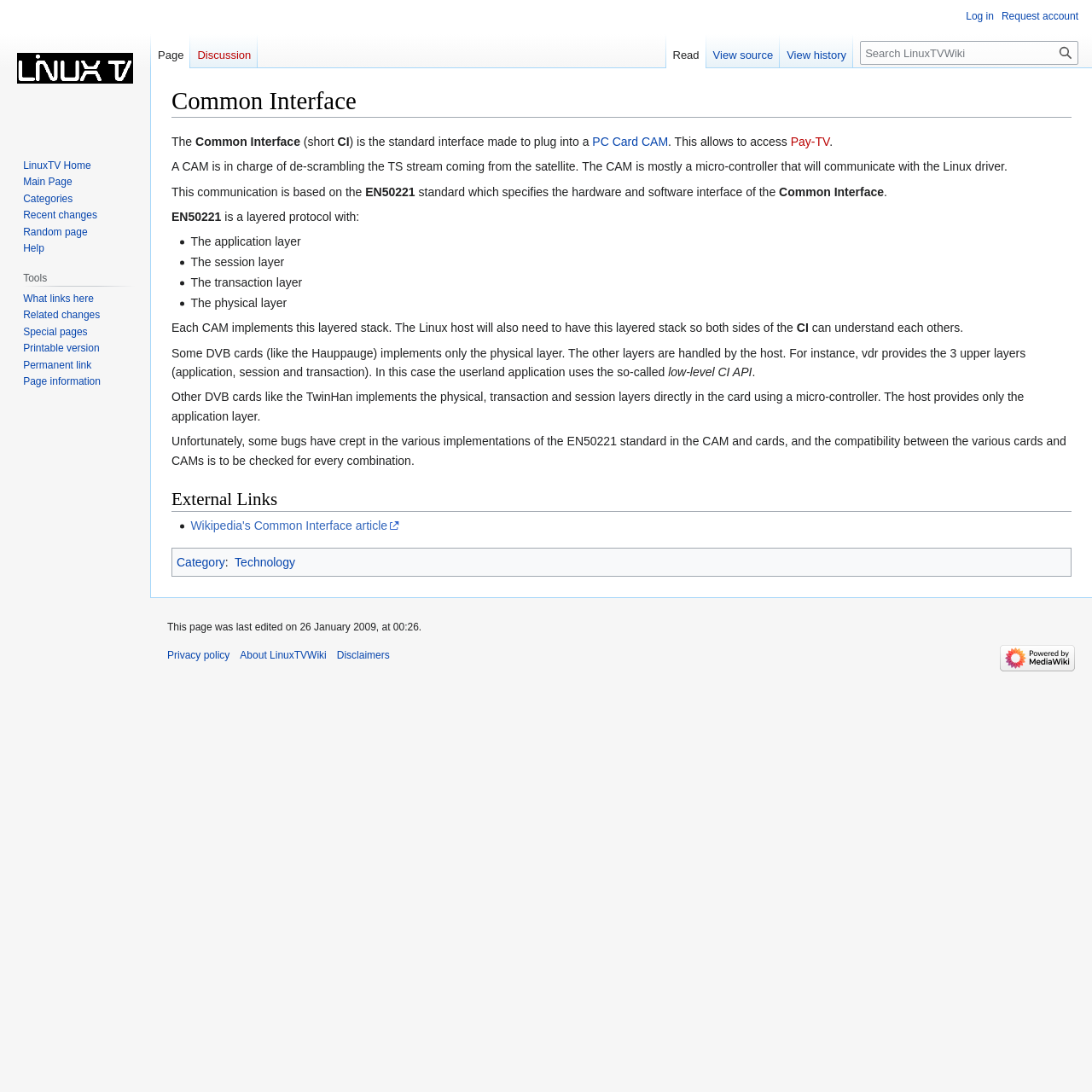Please identify the bounding box coordinates of the clickable element to fulfill the following instruction: "Log in". The coordinates should be four float numbers between 0 and 1, i.e., [left, top, right, bottom].

[0.885, 0.009, 0.91, 0.02]